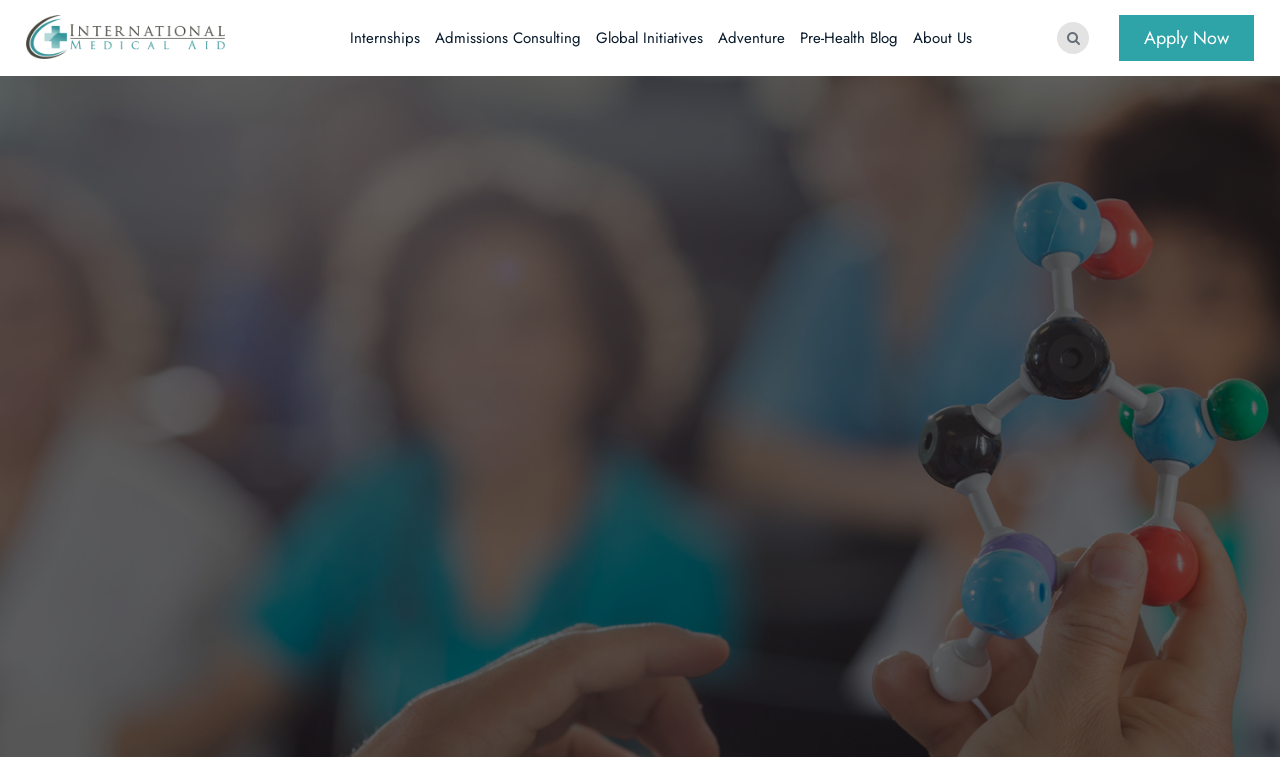Please identify the bounding box coordinates of the region to click in order to complete the task: "check about us". The coordinates must be four float numbers between 0 and 1, specified as [left, top, right, bottom].

[0.713, 0.032, 0.759, 0.069]